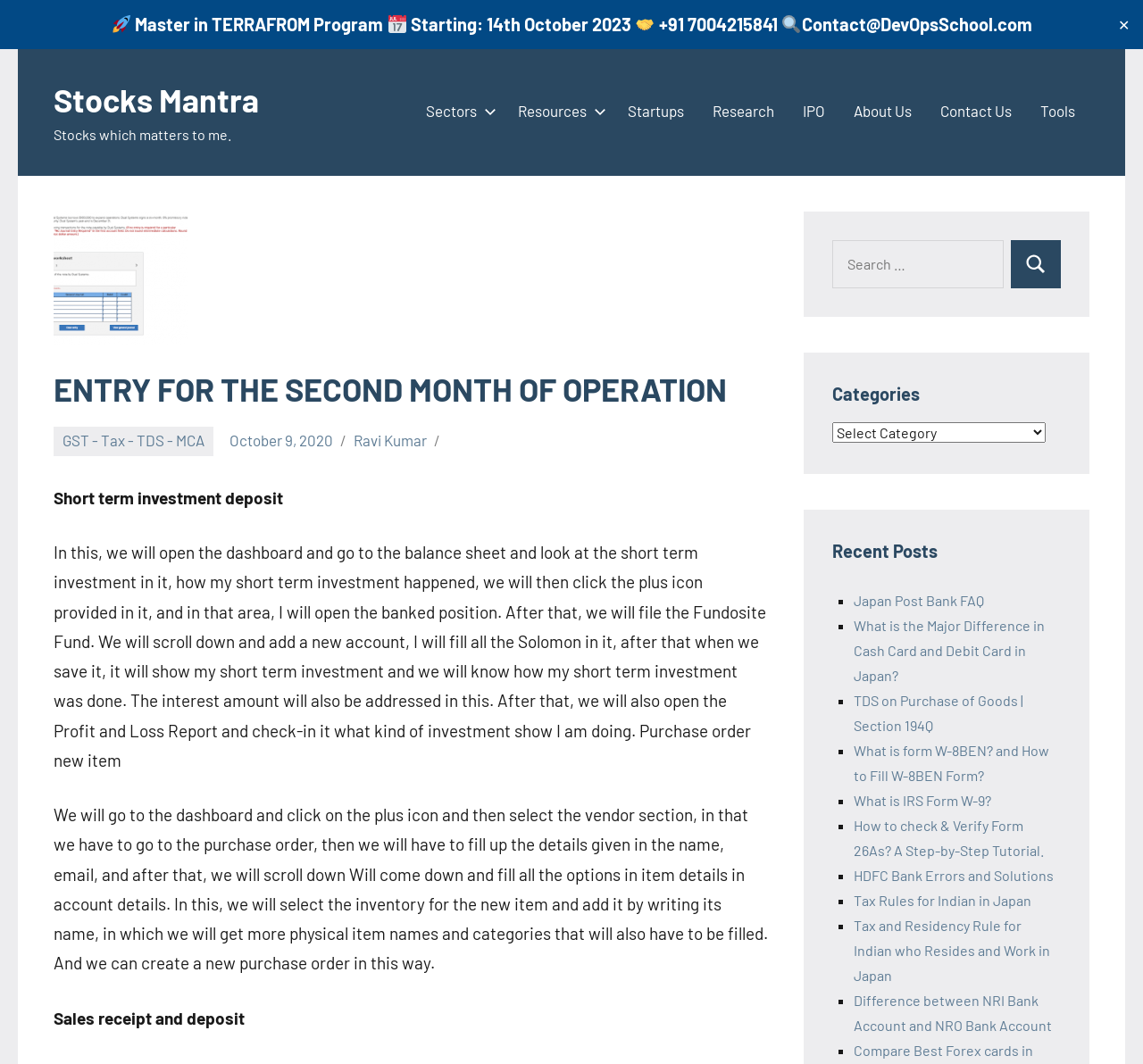Extract the bounding box for the UI element that matches this description: "IPO".

[0.702, 0.089, 0.722, 0.122]